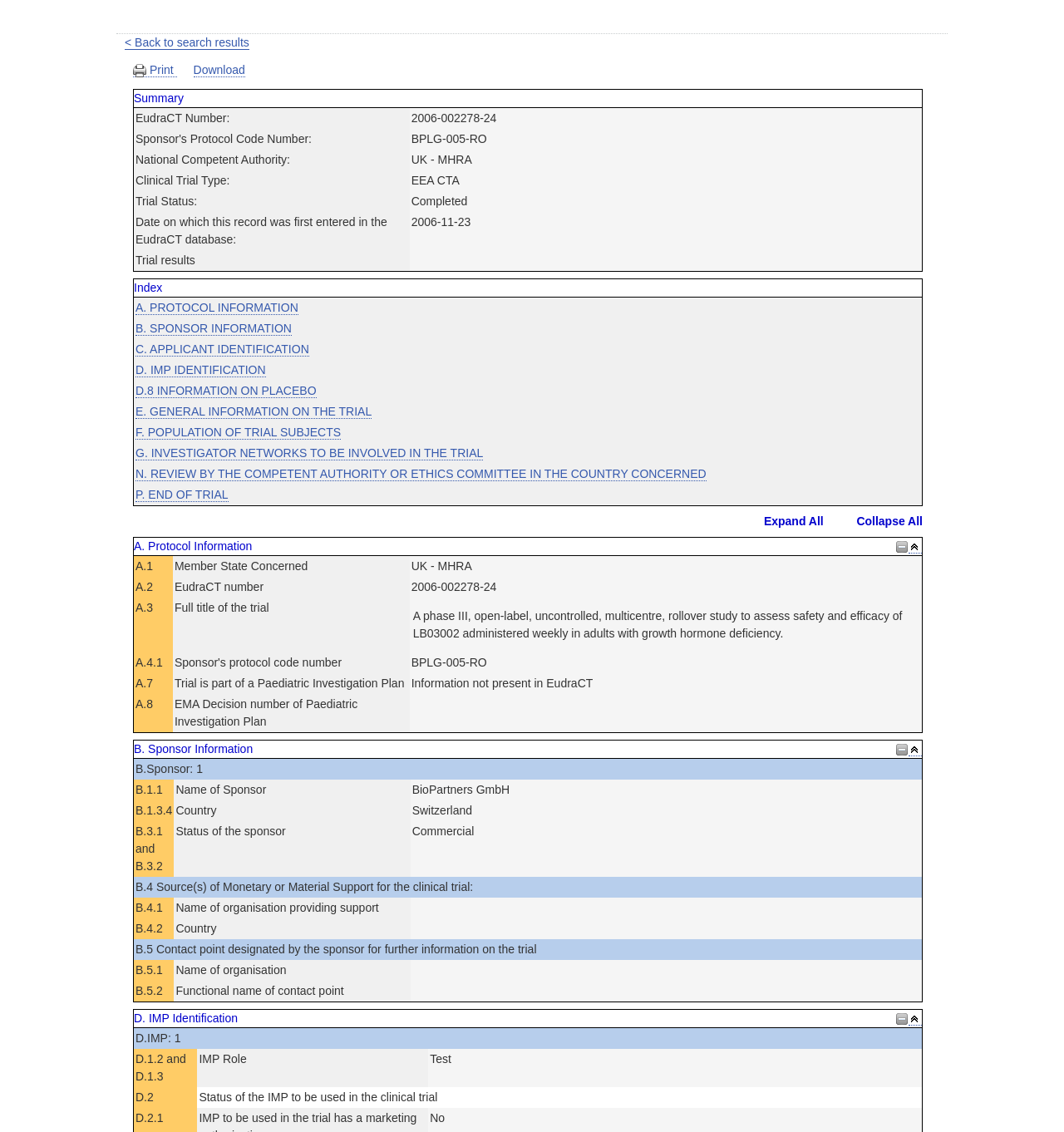Given the description of the UI element: "Print", predict the bounding box coordinates in the form of [left, top, right, bottom], with each value being a float between 0 and 1.

[0.125, 0.055, 0.166, 0.068]